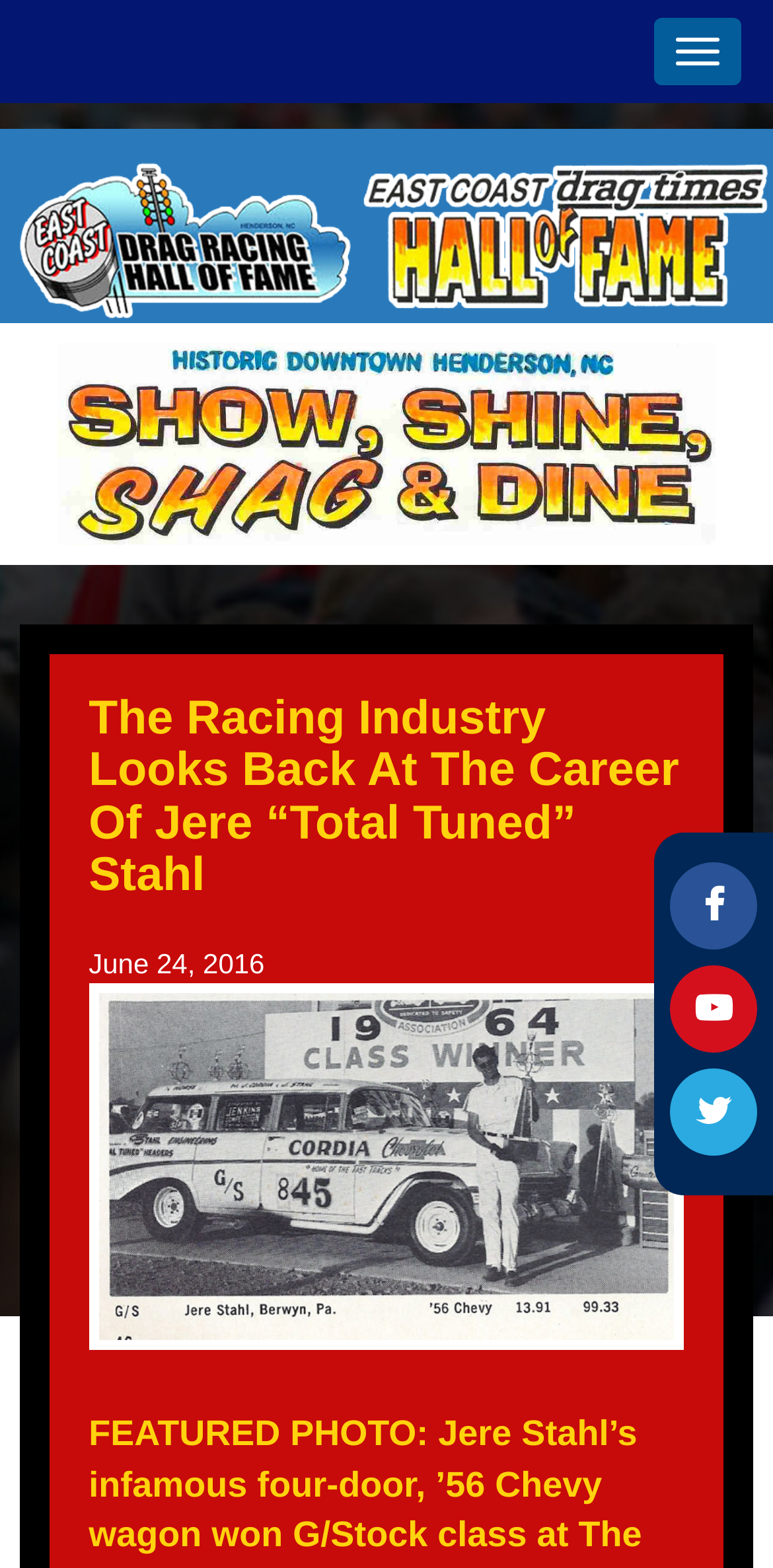Generate the text content of the main heading of the webpage.

The Racing Industry Looks Back At The Career Of Jere “Total Tuned” Stahl